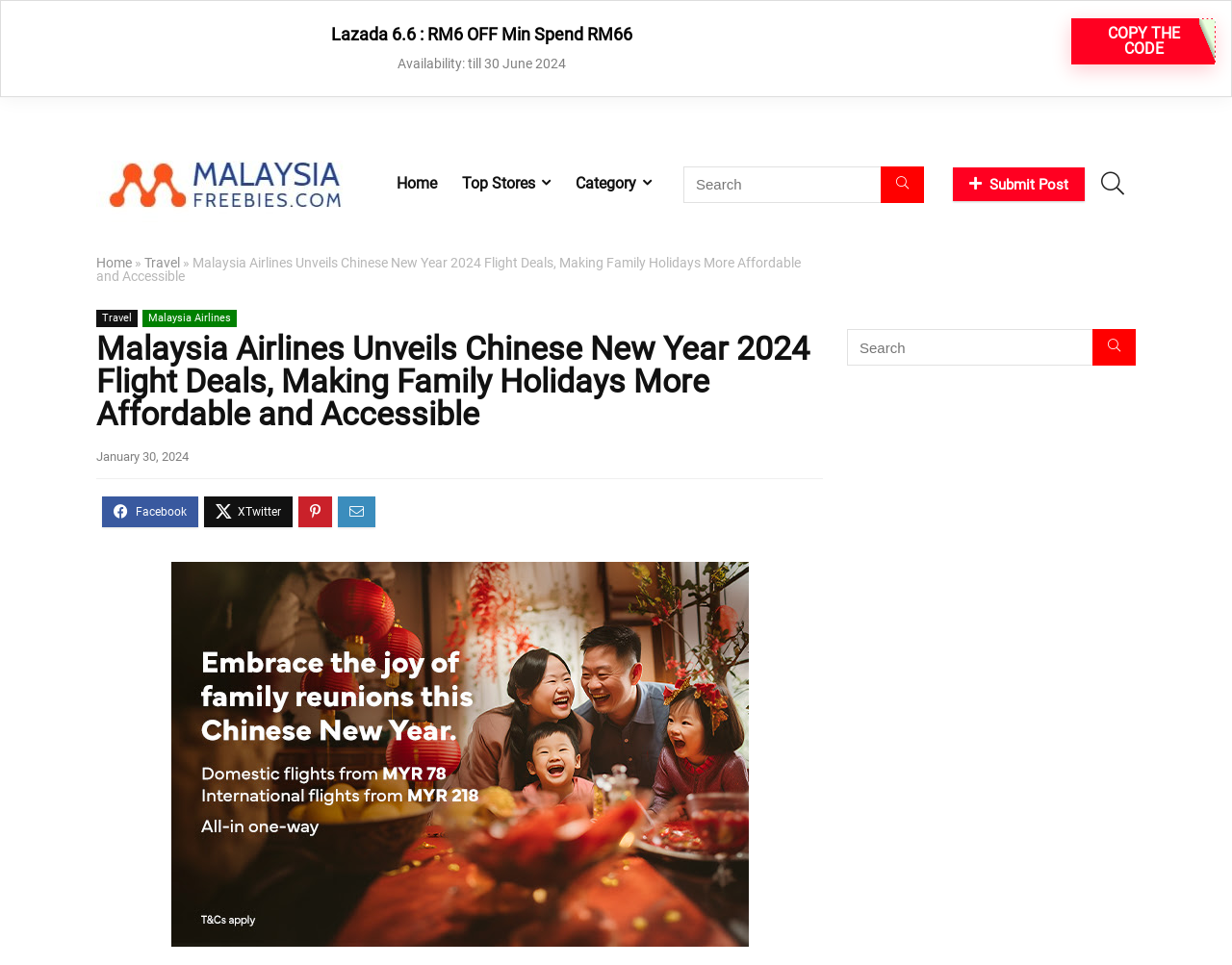Could you determine the bounding box coordinates of the clickable element to complete the instruction: "Click on Top Stores"? Provide the coordinates as four float numbers between 0 and 1, i.e., [left, top, right, bottom].

[0.365, 0.172, 0.457, 0.21]